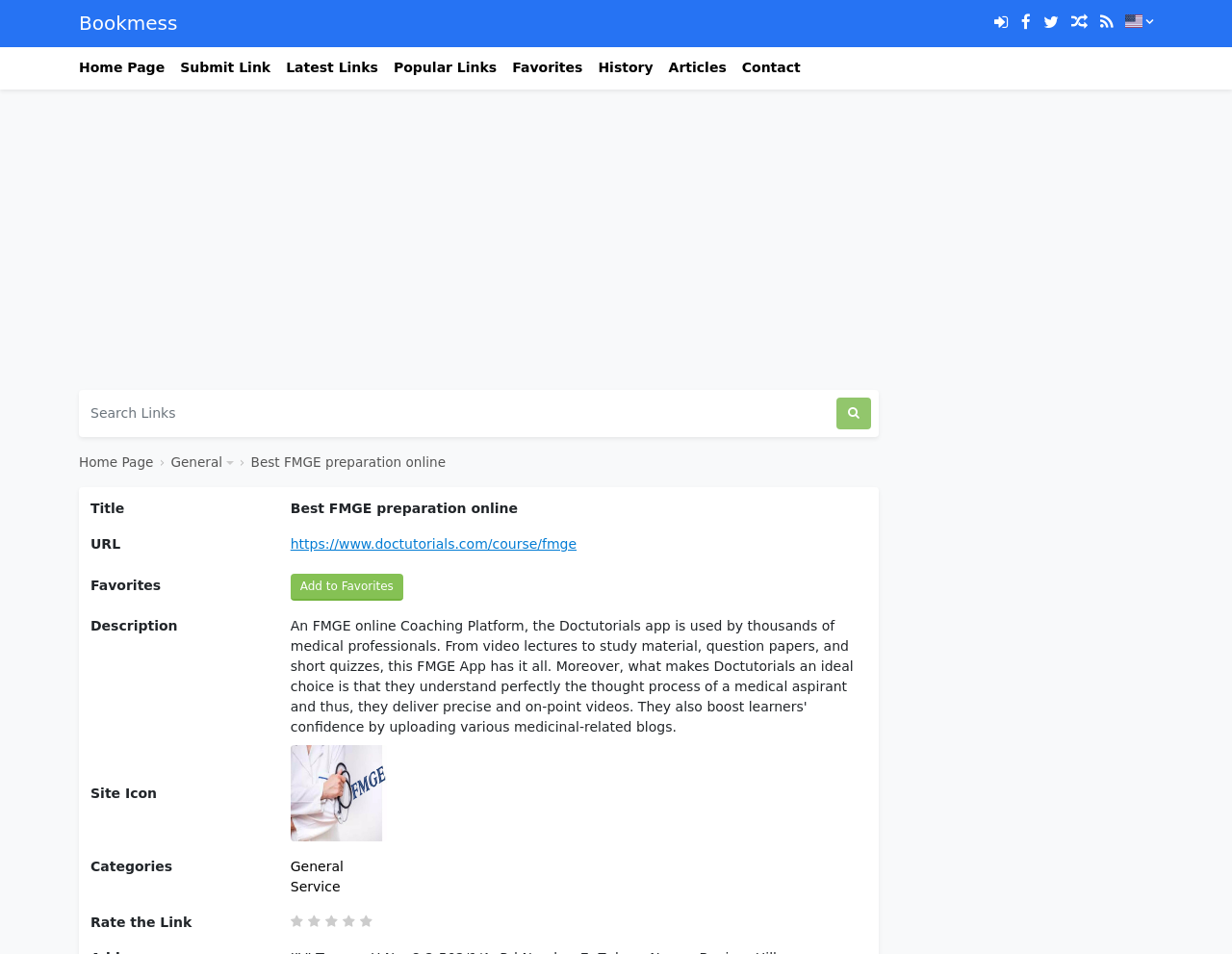Locate the bounding box coordinates of the area to click to fulfill this instruction: "Rate the Link". The bounding box should be presented as four float numbers between 0 and 1, in the order [left, top, right, bottom].

[0.236, 0.957, 0.306, 0.972]